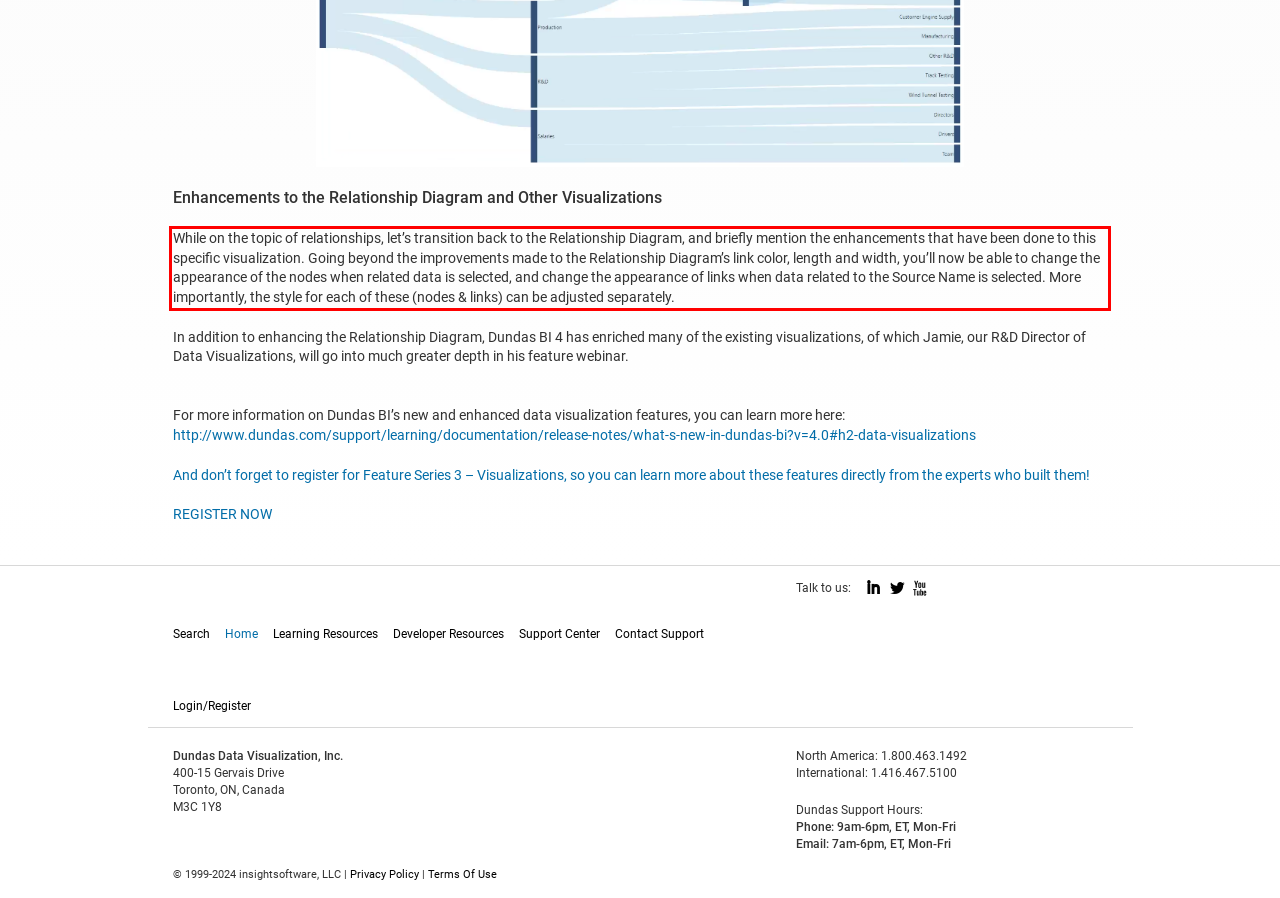Identify the text inside the red bounding box on the provided webpage screenshot by performing OCR.

While on the topic of relationships, let’s transition back to the Relationship Diagram, and briefly mention the enhancements that have been done to this specific visualization. Going beyond the improvements made to the Relationship Diagram’s link color, length and width, you’ll now be able to change the appearance of the nodes when related data is selected, and change the appearance of links when data related to the Source Name is selected. More importantly, the style for each of these (nodes & links) can be adjusted separately.